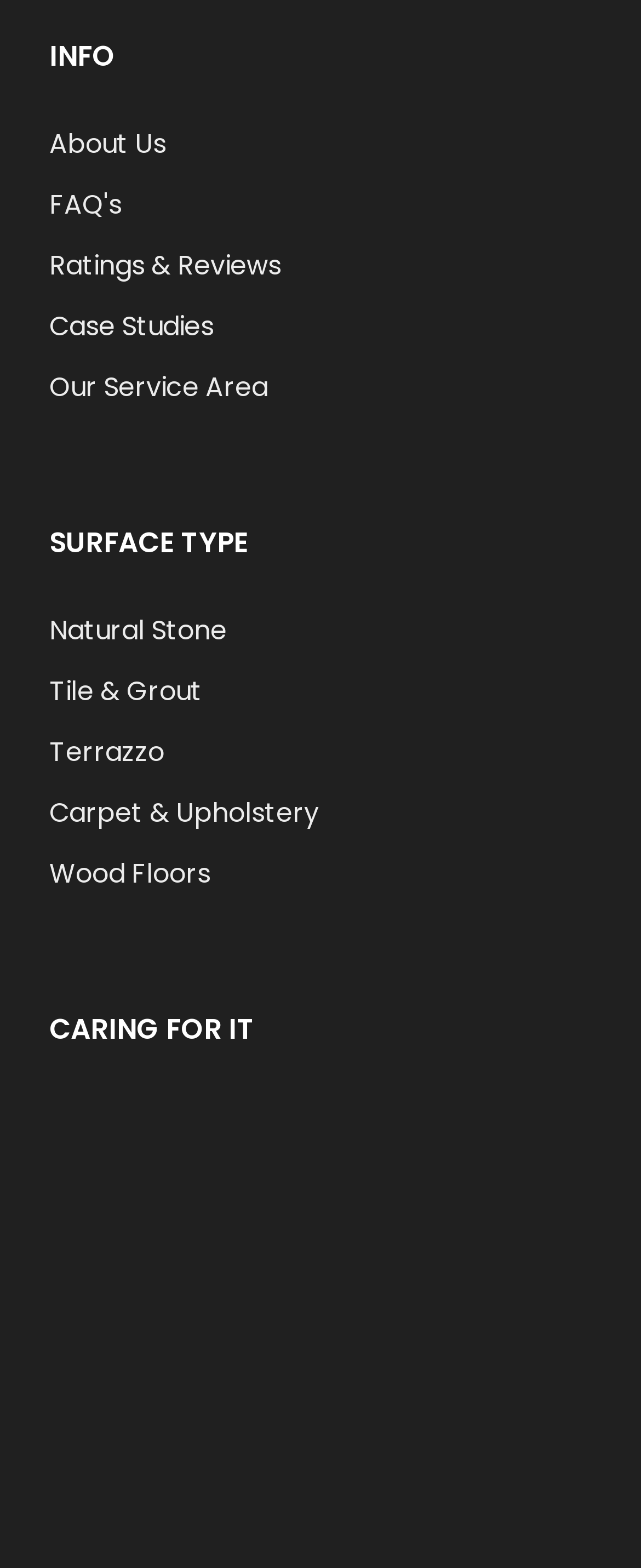Provide the bounding box coordinates of the section that needs to be clicked to accomplish the following instruction: "check Articles."

[0.083, 0.772, 0.487, 0.796]